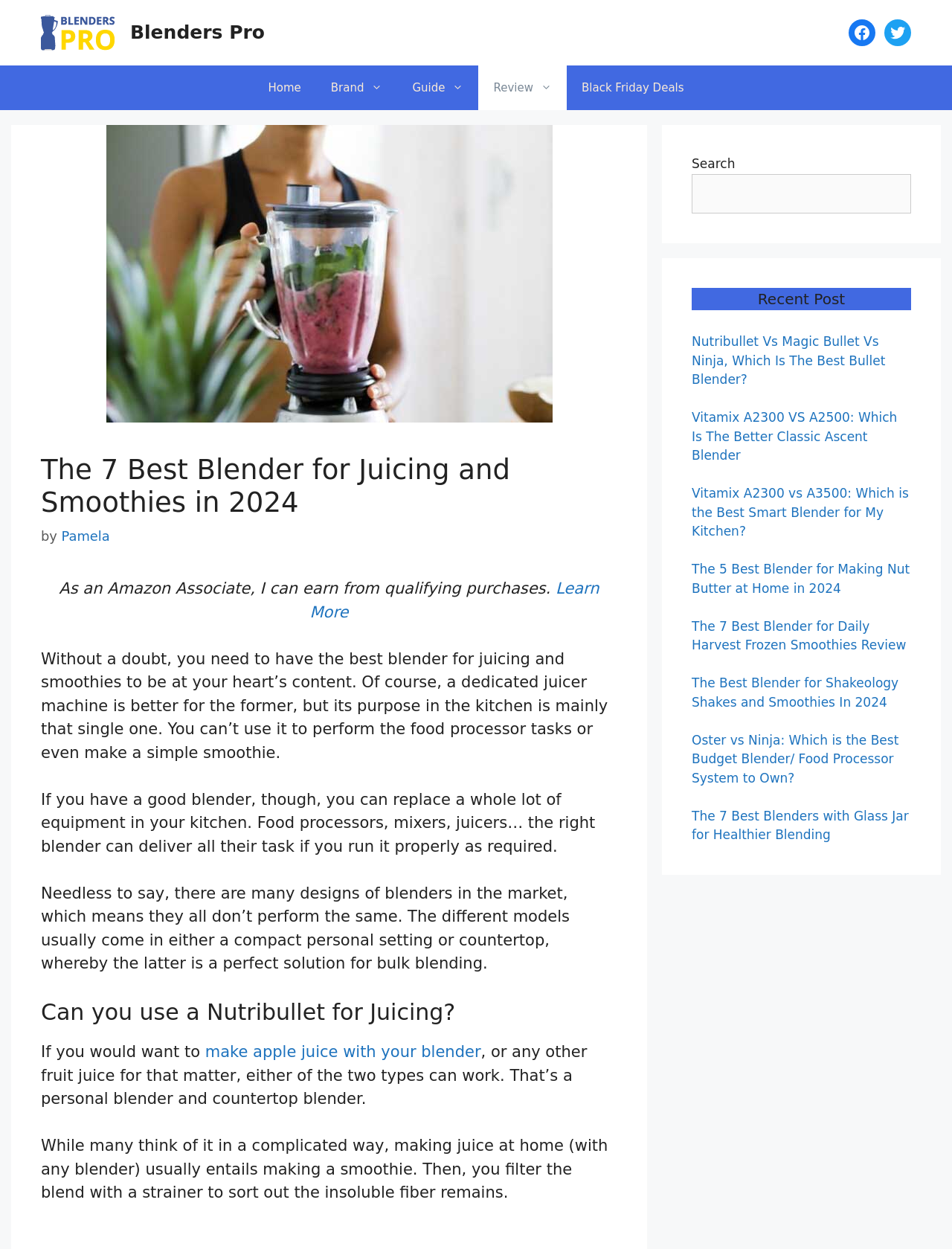What is the purpose of a blender?
Based on the image, provide a one-word or brief-phrase response.

Replace equipment